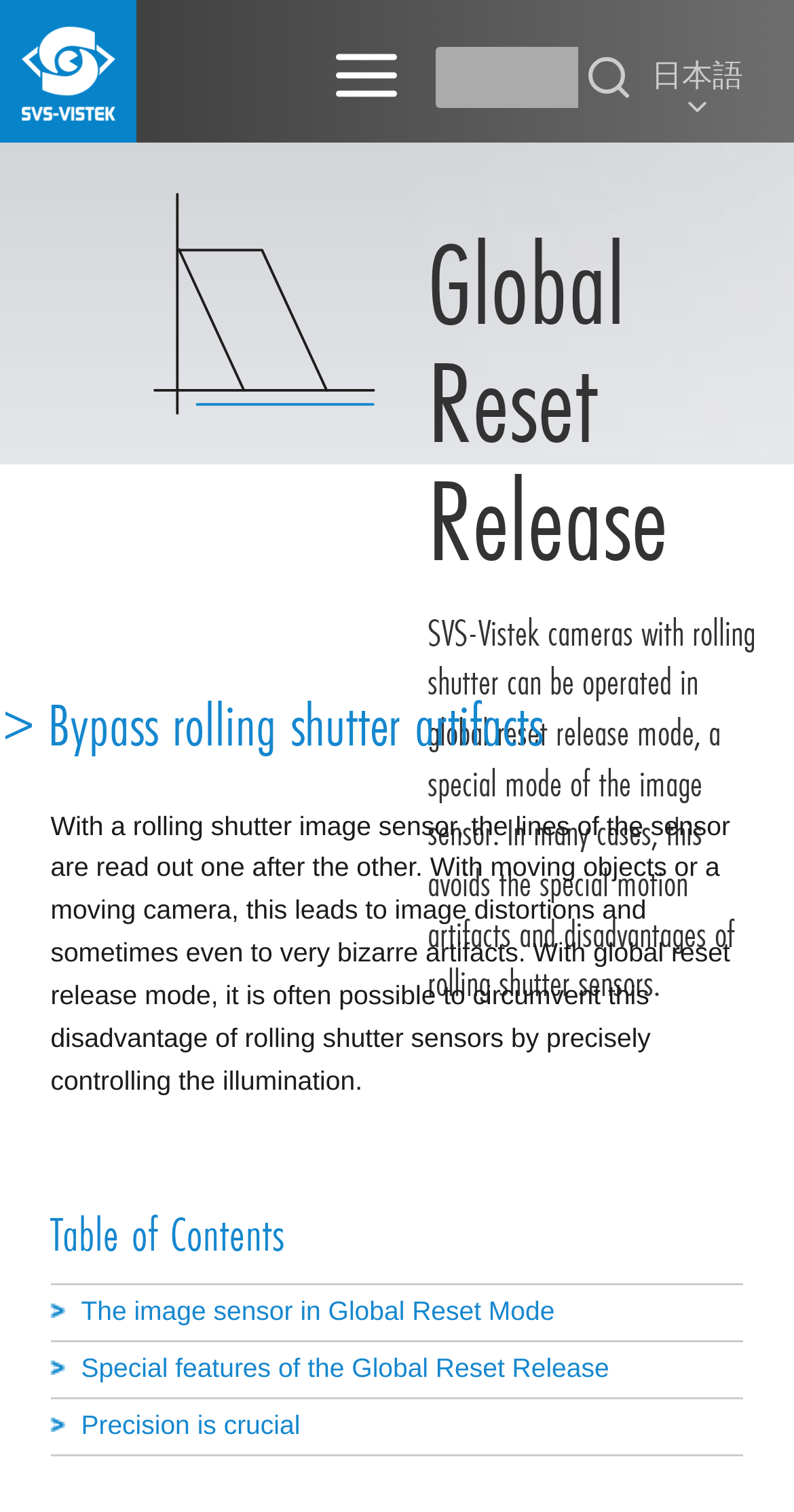Observe the image and answer the following question in detail: What is the purpose of global reset release mode?

According to the webpage, global reset release mode is a special mode of the image sensor that avoids the special motion artifacts and disadvantages of rolling shutter sensors, as stated in the text 'In many cases, this avoids the special motion artifacts and disadvantages of rolling shutter sensors'.